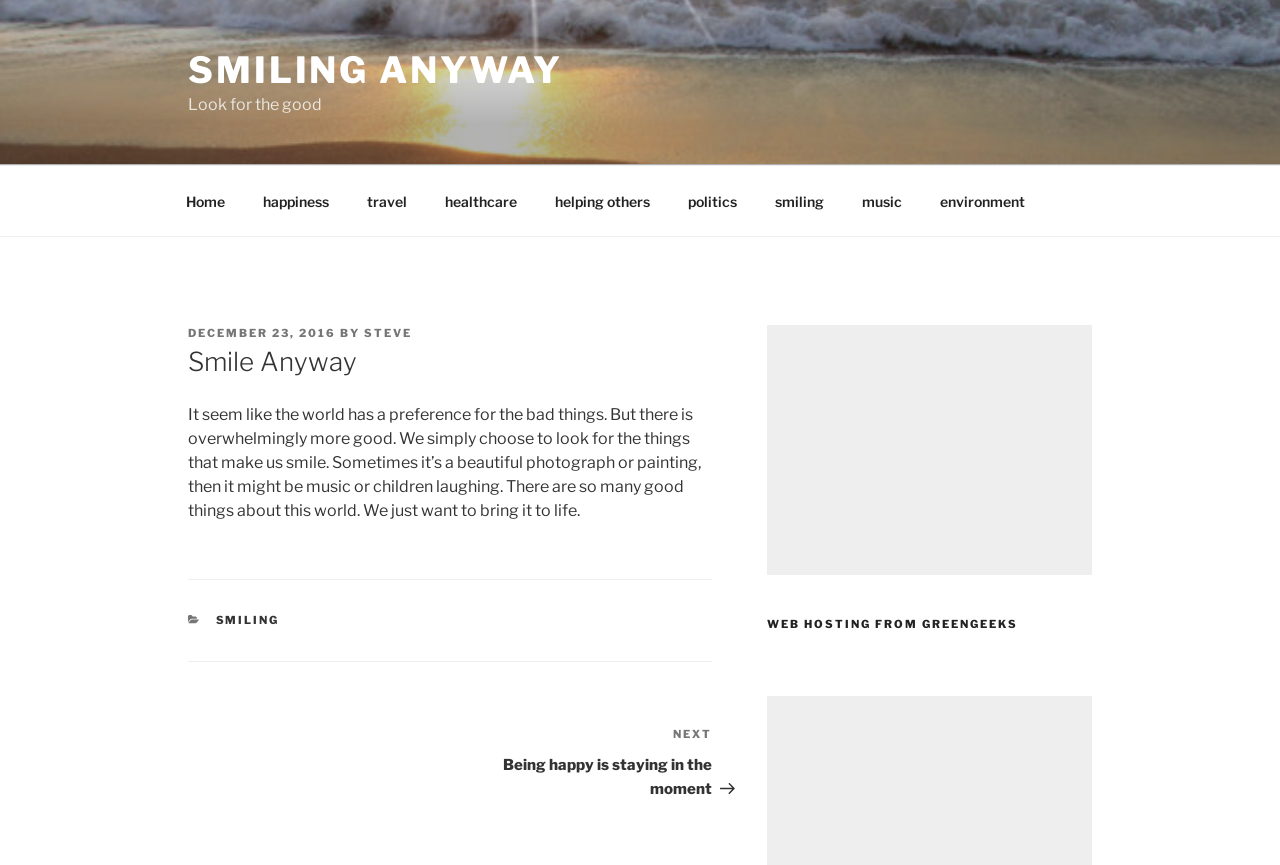Specify the bounding box coordinates of the area to click in order to follow the given instruction: "Navigate to the 'happiness' category."

[0.191, 0.204, 0.27, 0.261]